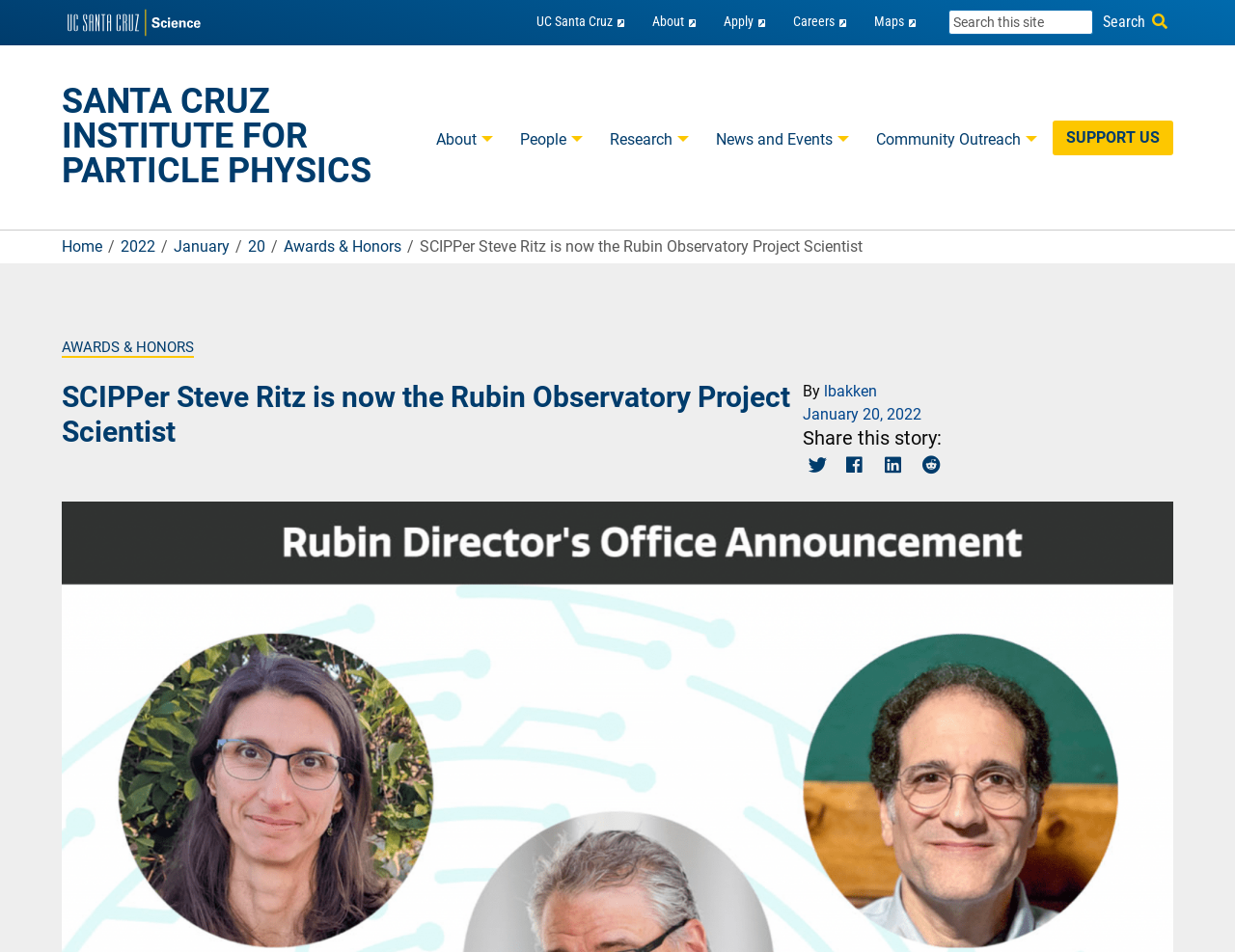How many social media platforms are available to share the news article?
Please ensure your answer to the question is detailed and covers all necessary aspects.

I found the answer by looking at the 'Share this story:' section of the webpage, where it provides links to share the news article on Twitter, Facebook, LinkedIn, and Reddit. This suggests that there are 4 social media platforms available to share the news article.